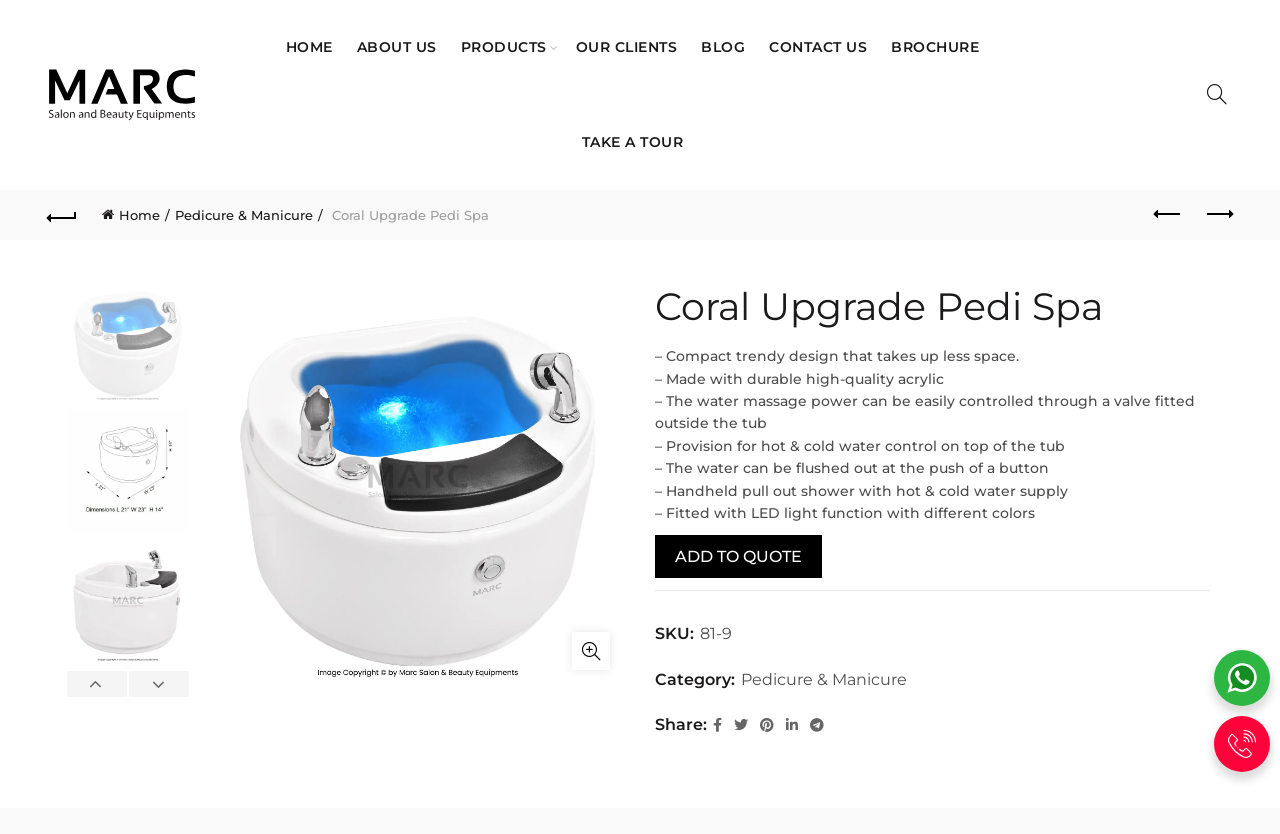Analyze the image and deliver a detailed answer to the question: What is the function of the button that says 'ADD TO QUOTE'?

I found the answer by looking at the link element with the text 'ADD TO QUOTE' and inferring that it is a call-to-action button to add the product to a quote or cart.